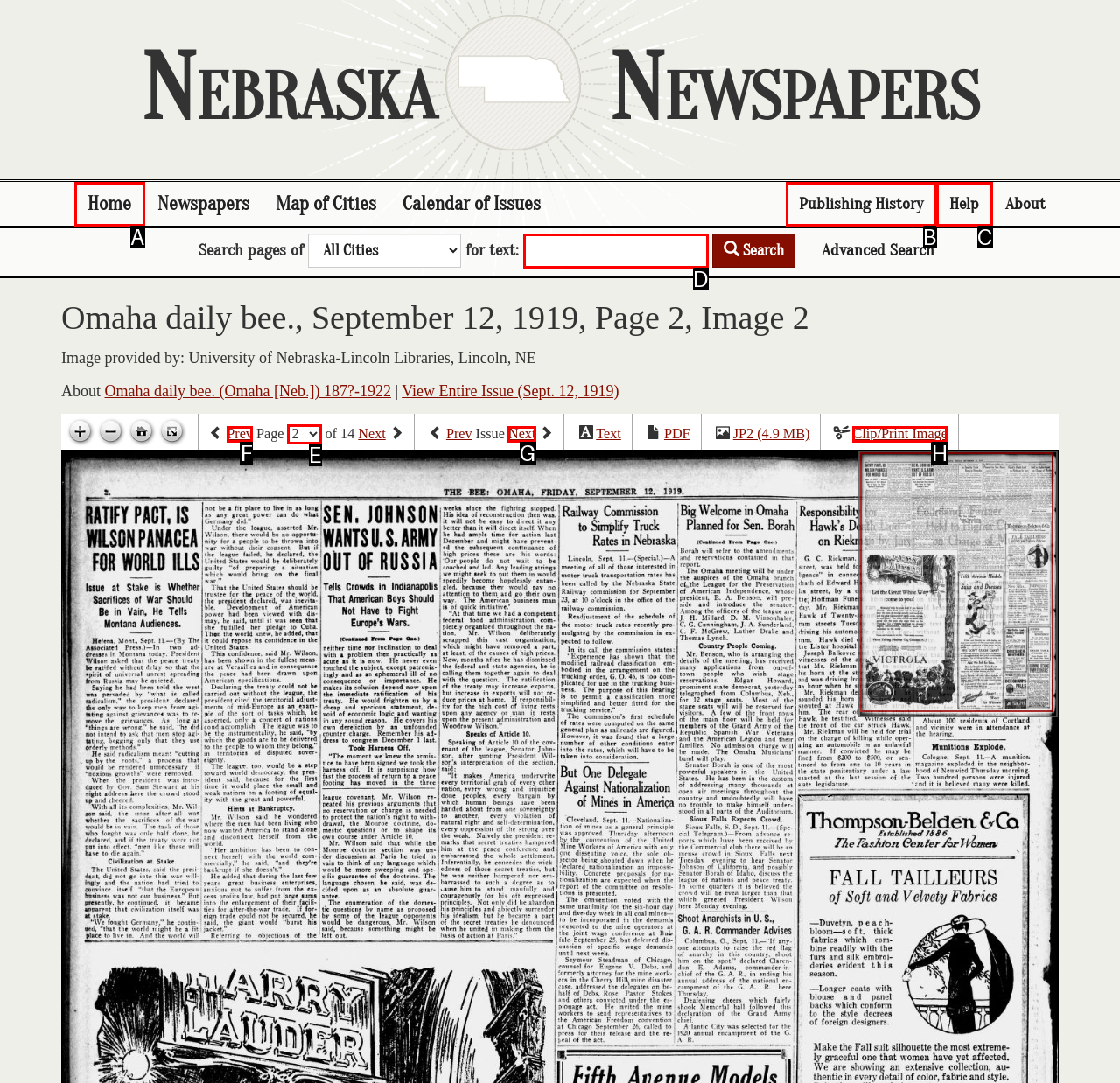From the description: Publishing History, select the HTML element that fits best. Reply with the letter of the appropriate option.

B